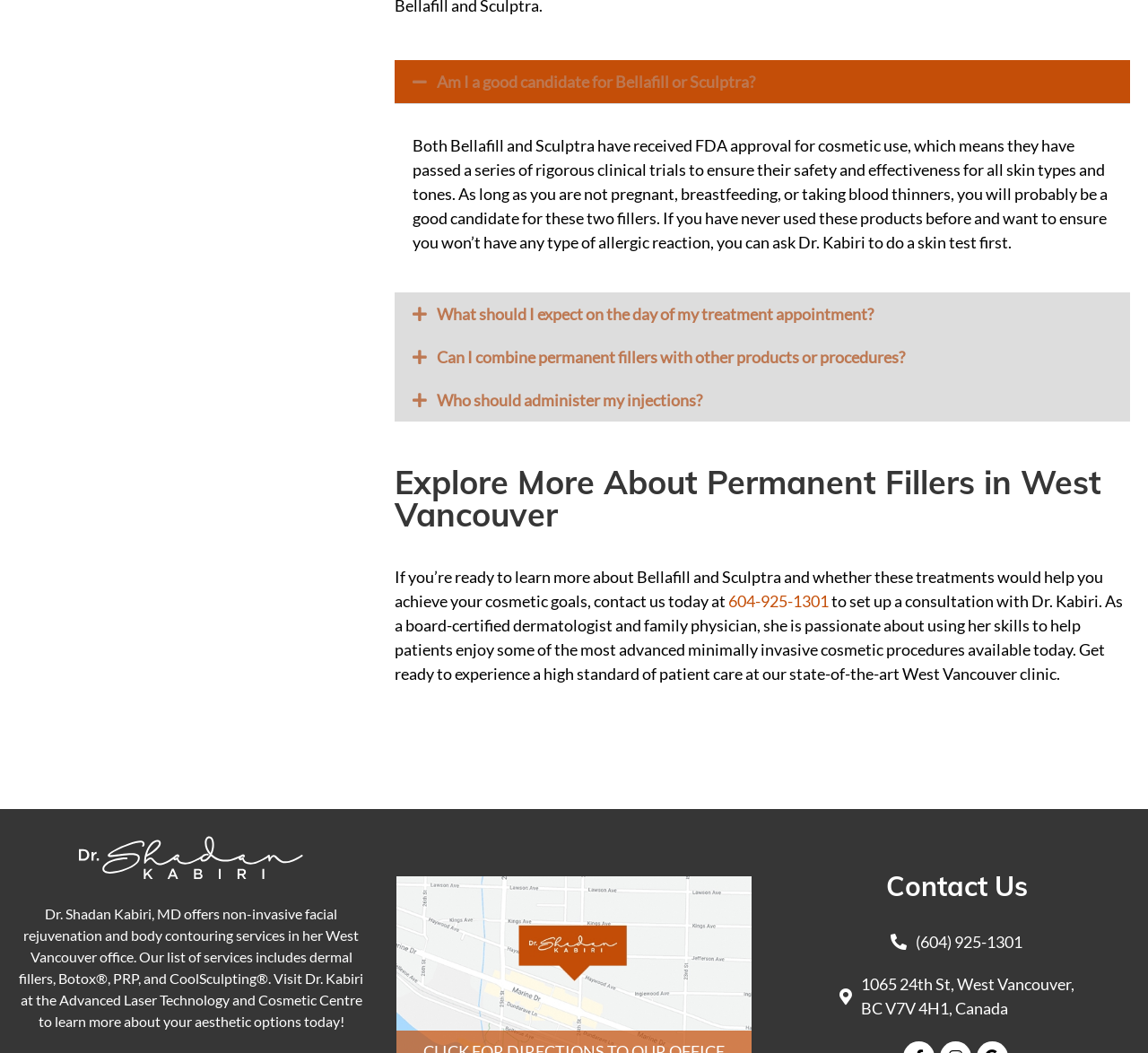Refer to the image and answer the question with as much detail as possible: What is the phone number to contact for a consultation?

The webpage provides a phone number, 604-925-1301, to contact for a consultation with Dr. Kabiri. This phone number is mentioned in the 'Explore More About Permanent Fillers in West Vancouver' section.